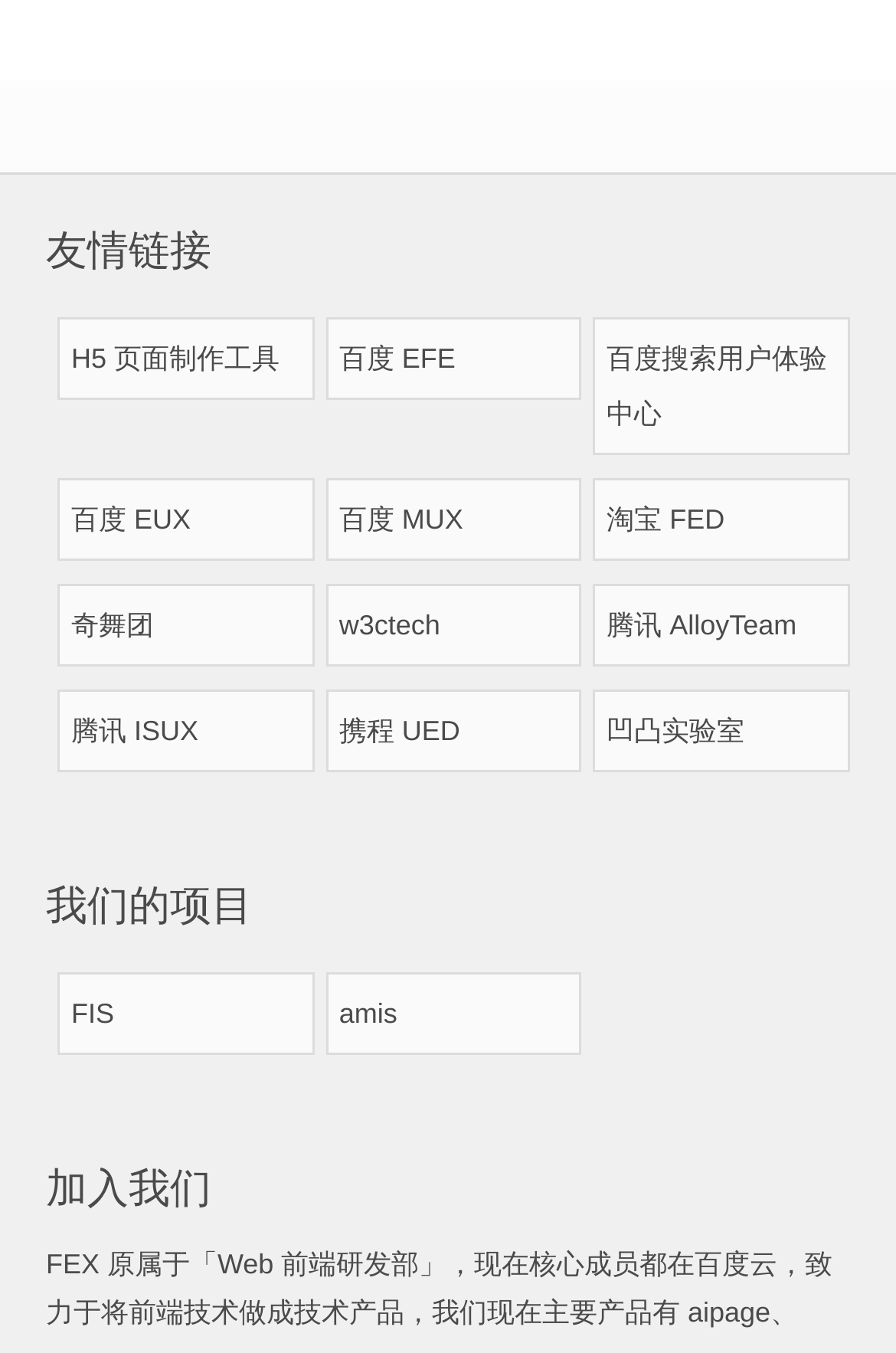Determine the bounding box coordinates of the clickable region to execute the instruction: "learn more about aipage". The coordinates should be four float numbers between 0 and 1, denoted as [left, top, right, bottom].

[0.768, 0.958, 0.86, 0.982]